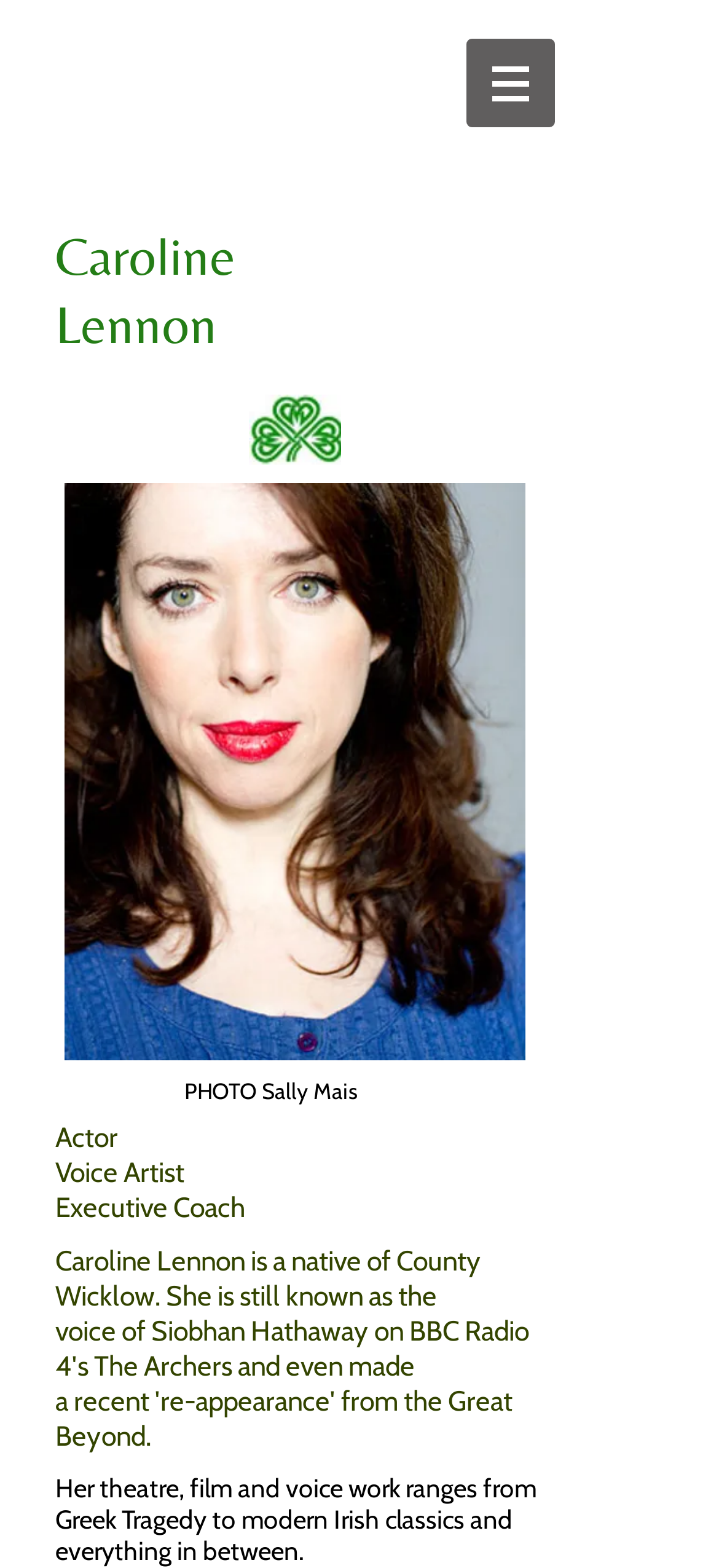What is the header image above the text?
Look at the screenshot and respond with one word or a short phrase.

Shamrocks